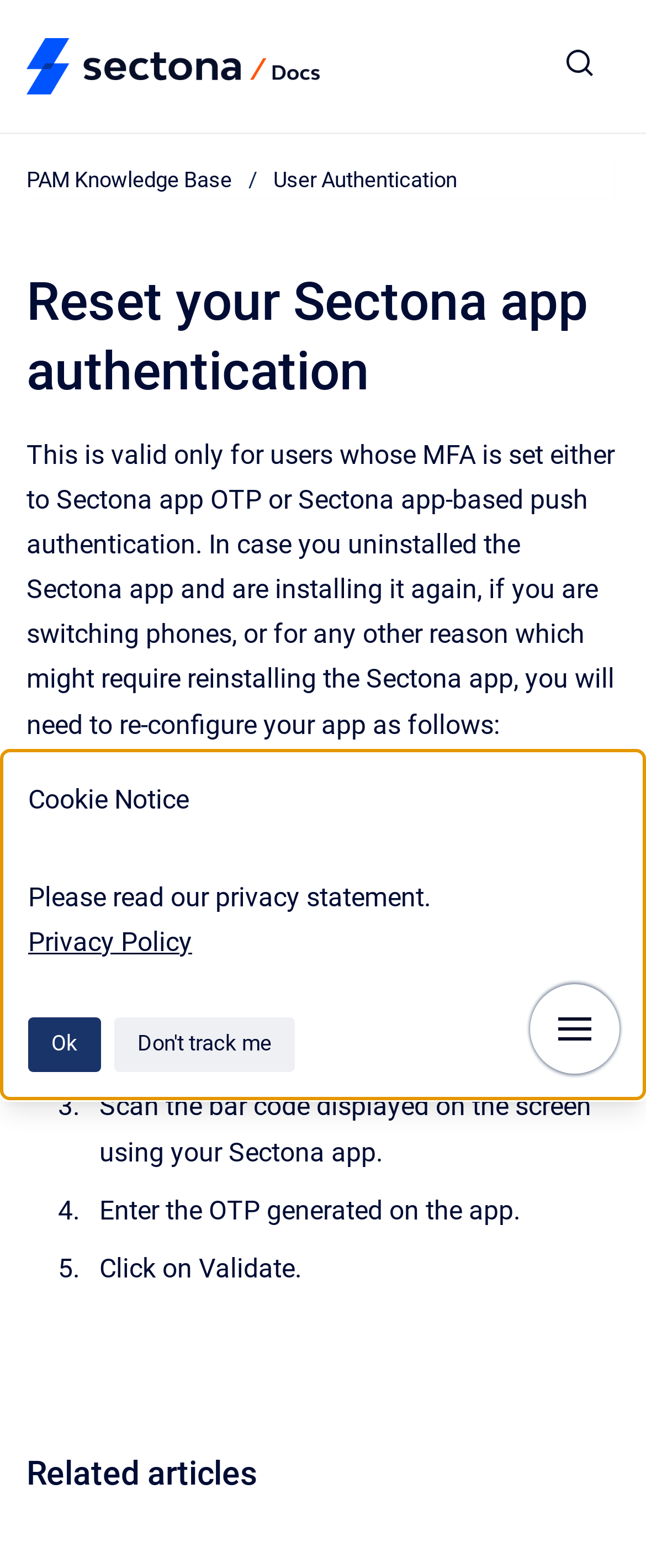Answer the question with a single word or phrase: 
What is the first step in the procedure?

Go to User Profile → Settings → Multifactor